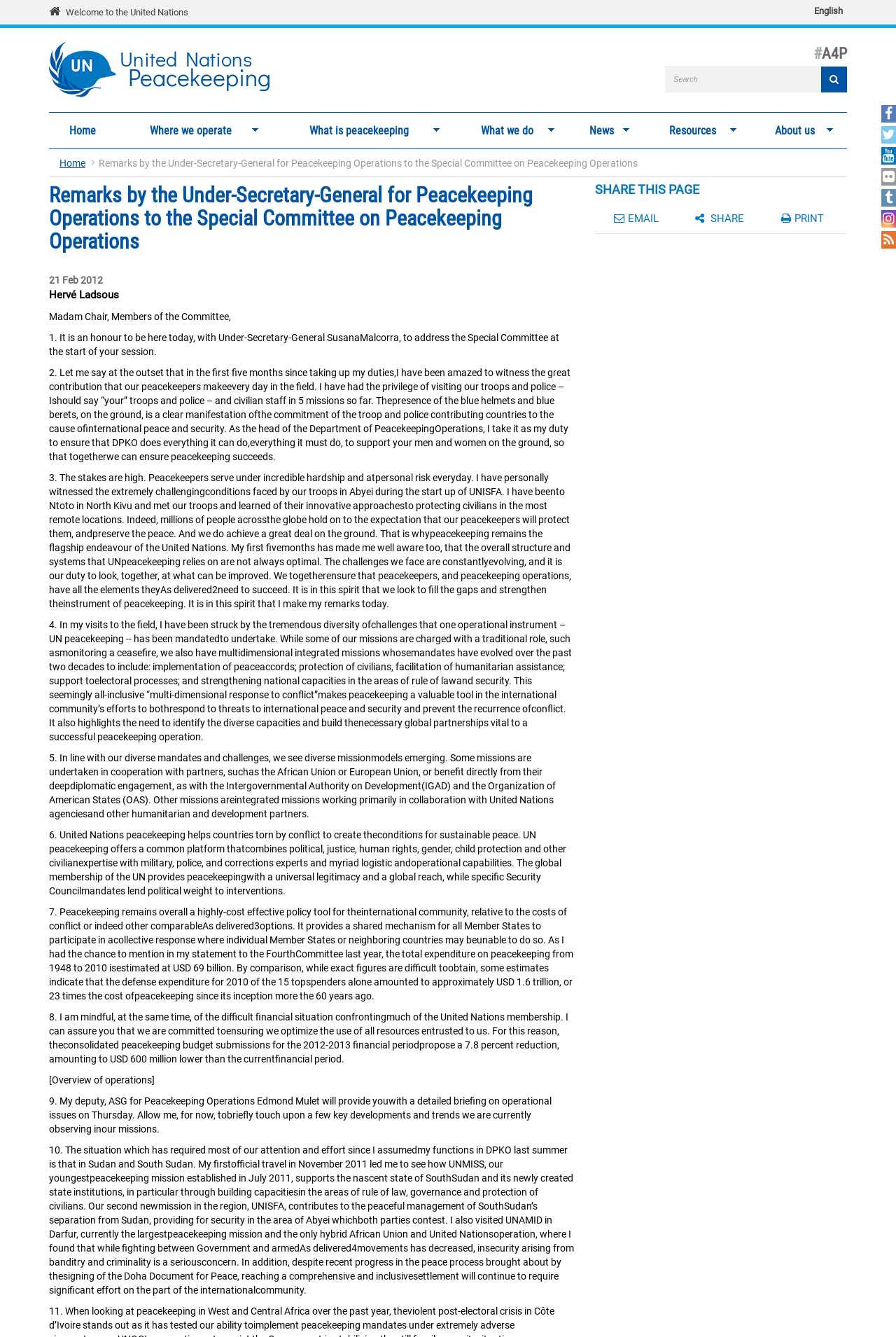Find the bounding box coordinates of the element's region that should be clicked in order to follow the given instruction: "Go to the home page". The coordinates should consist of four float numbers between 0 and 1, i.e., [left, top, right, bottom].

[0.055, 0.031, 0.143, 0.073]